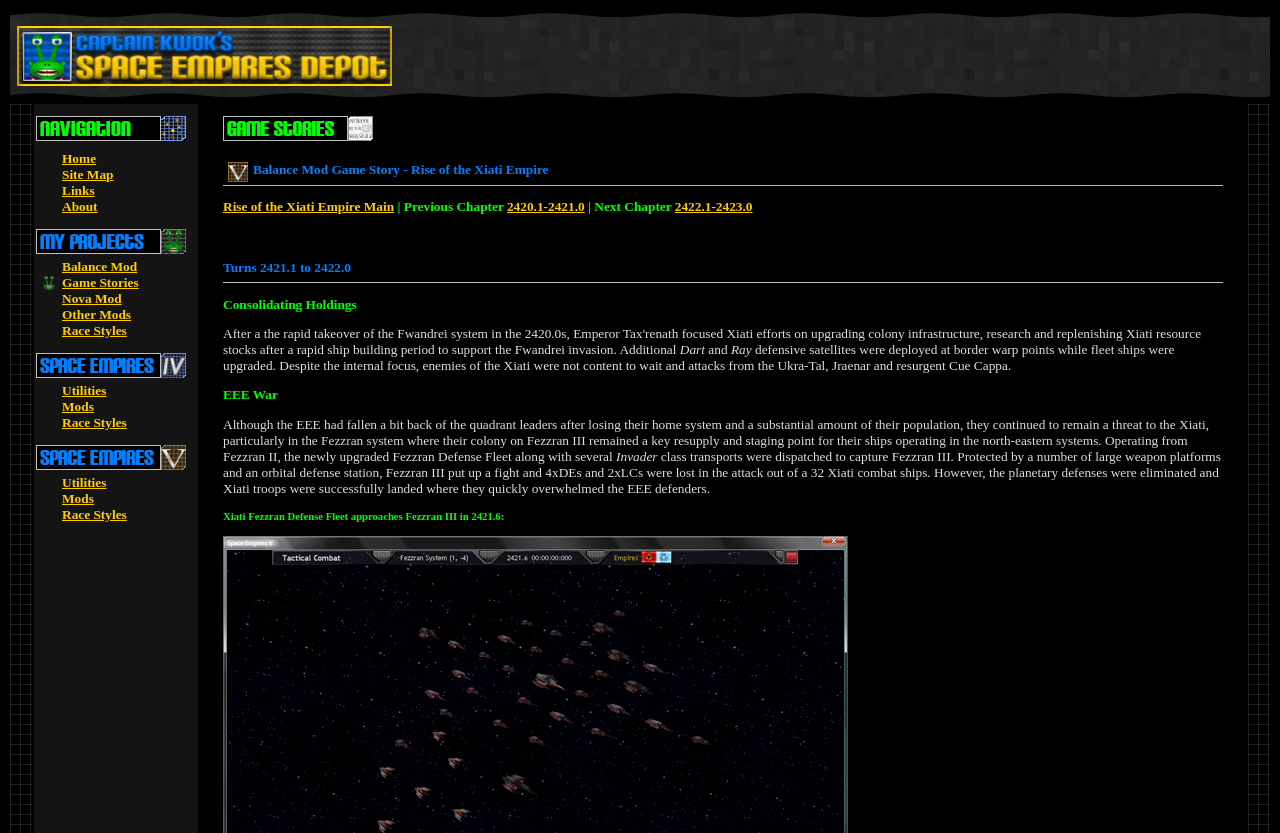Locate the bounding box of the user interface element based on this description: "Mods".

[0.048, 0.589, 0.073, 0.607]